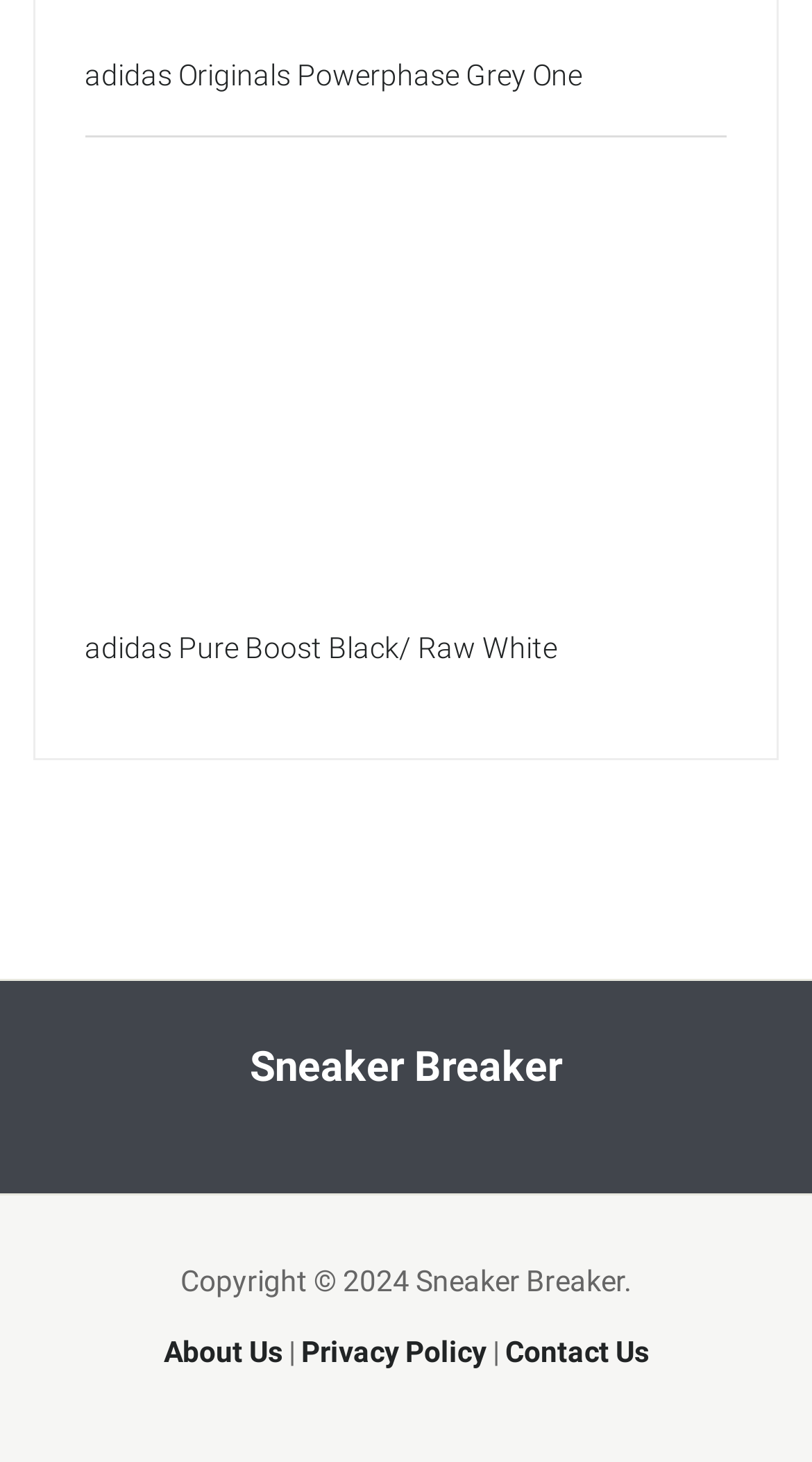Determine the bounding box coordinates of the UI element described below. Use the format (top-left x, top-left y, bottom-right x, bottom-right y) with floating point numbers between 0 and 1: About Us

[0.201, 0.913, 0.347, 0.936]